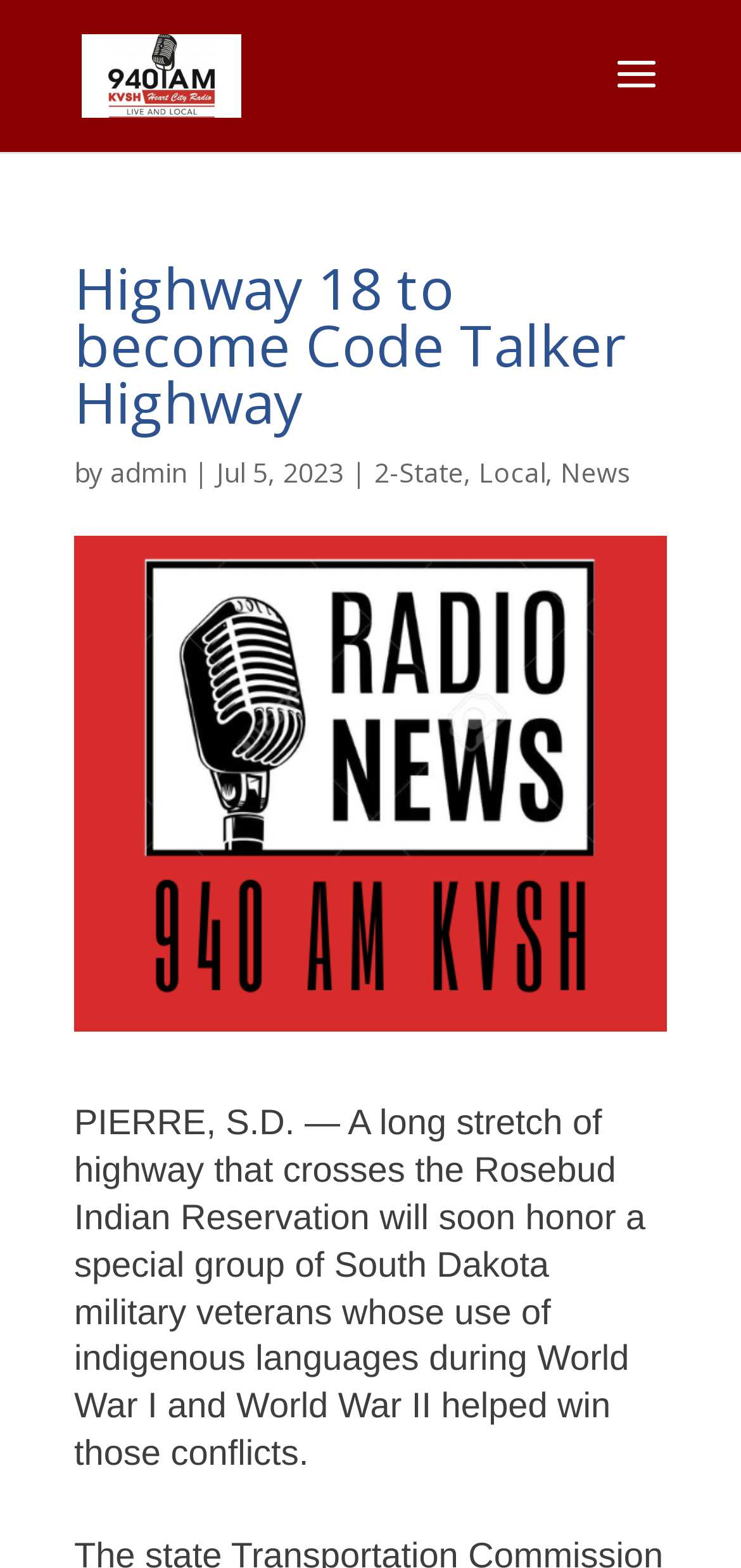Identify the main heading of the webpage and provide its text content.

Highway 18 to become Code Talker Highway